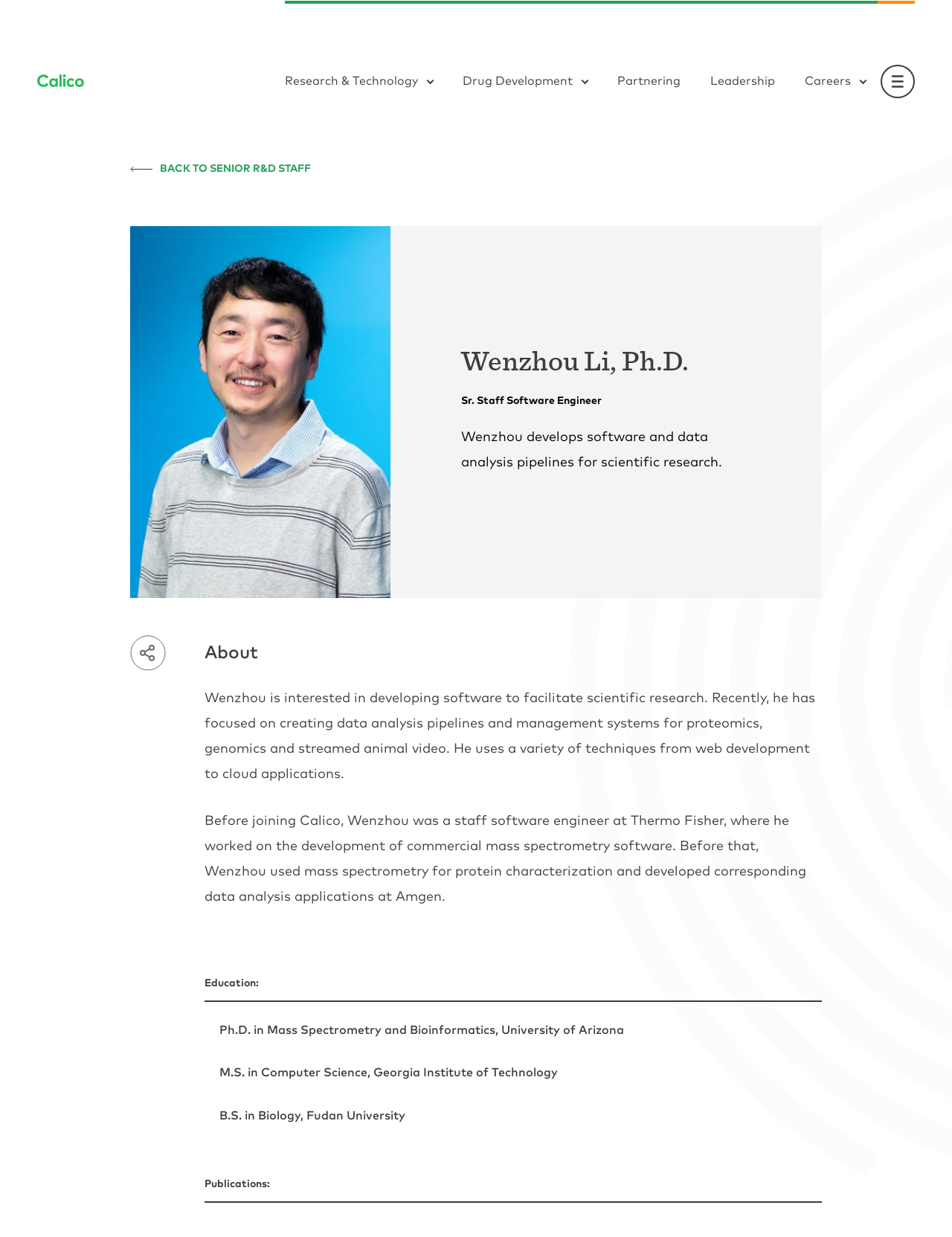Please find the bounding box coordinates of the element's region to be clicked to carry out this instruction: "Read about Wenzhou Li's education".

[0.215, 0.789, 0.863, 0.809]